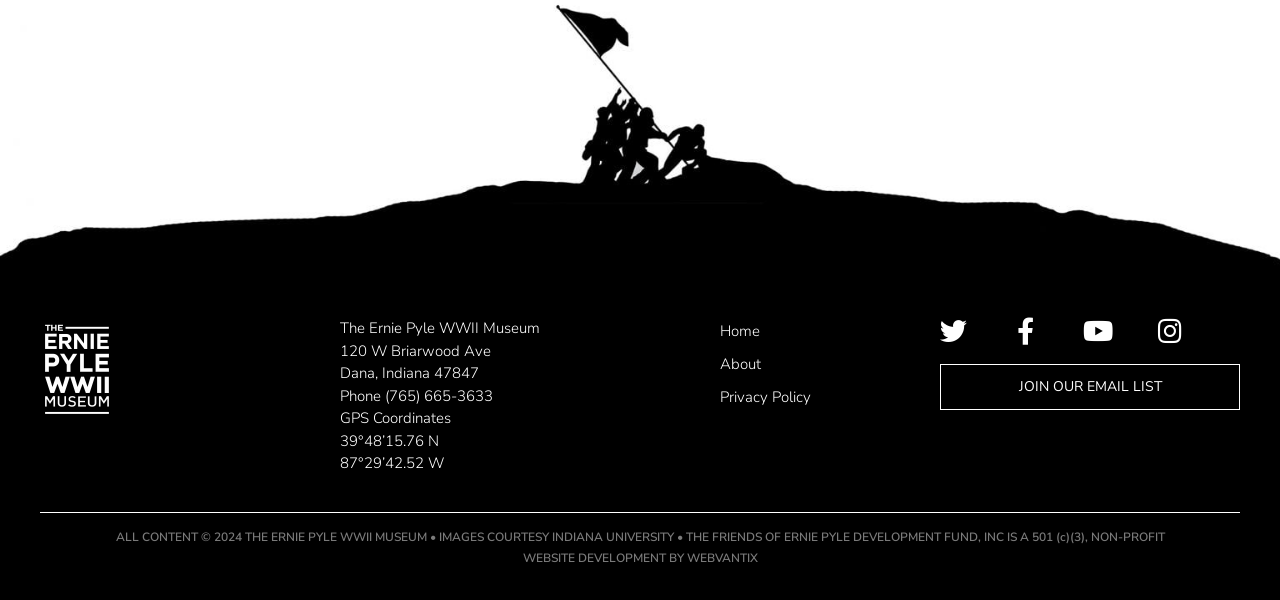Identify the bounding box coordinates of the region that should be clicked to execute the following instruction: "Click on the 'SODIC, Marriott International to debut Tribute Portfolio brand in Egypt with 2 new hotels' link".

None